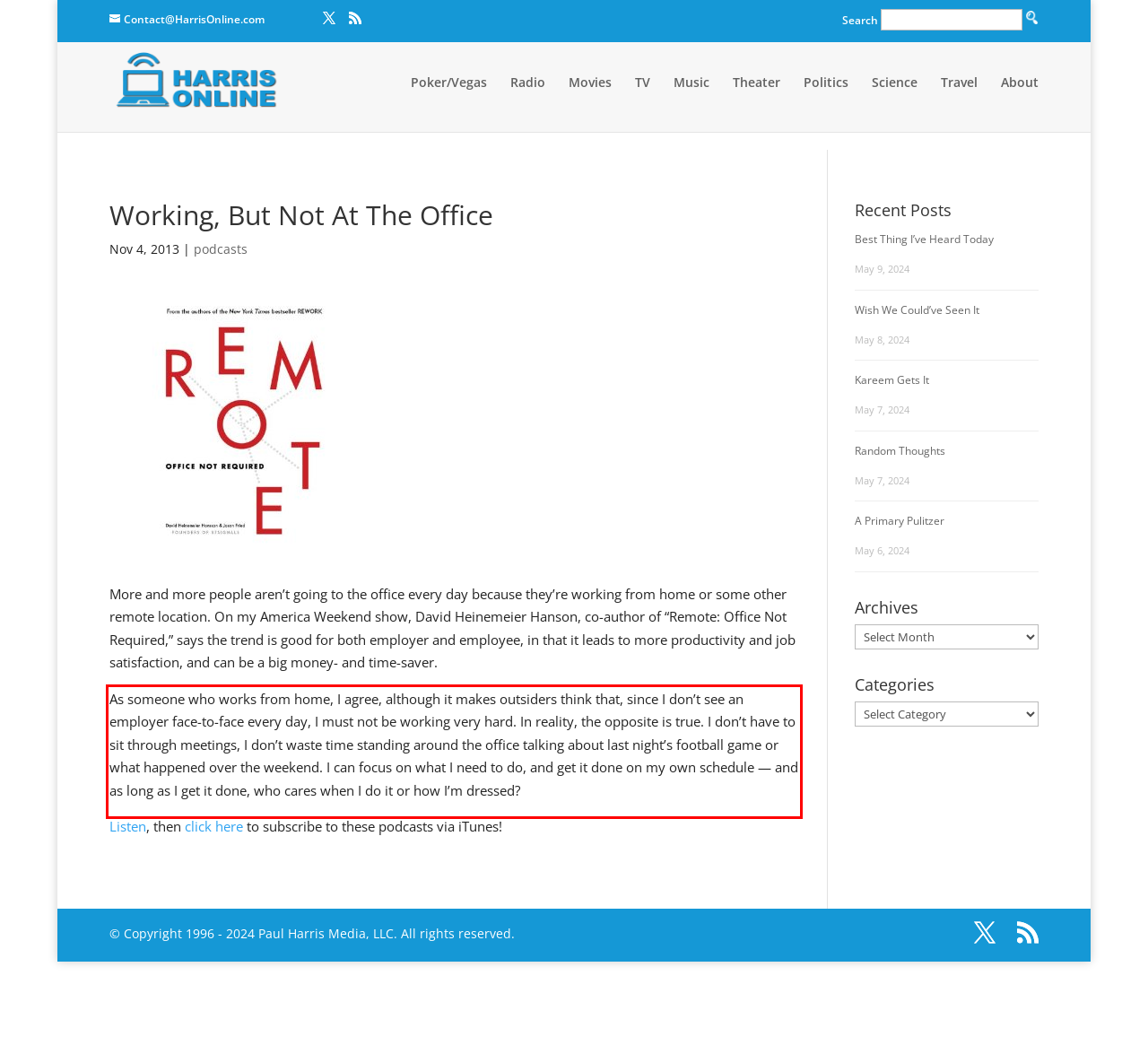Inspect the webpage screenshot that has a red bounding box and use OCR technology to read and display the text inside the red bounding box.

As someone who works from home, I agree, although it makes outsiders think that, since I don’t see an employer face-to-face every day, I must not be working very hard. In reality, the opposite is true. I don’t have to sit through meetings, I don’t waste time standing around the office talking about last night’s football game or what happened over the weekend. I can focus on what I need to do, and get it done on my own schedule — and as long as I get it done, who cares when I do it or how I’m dressed?